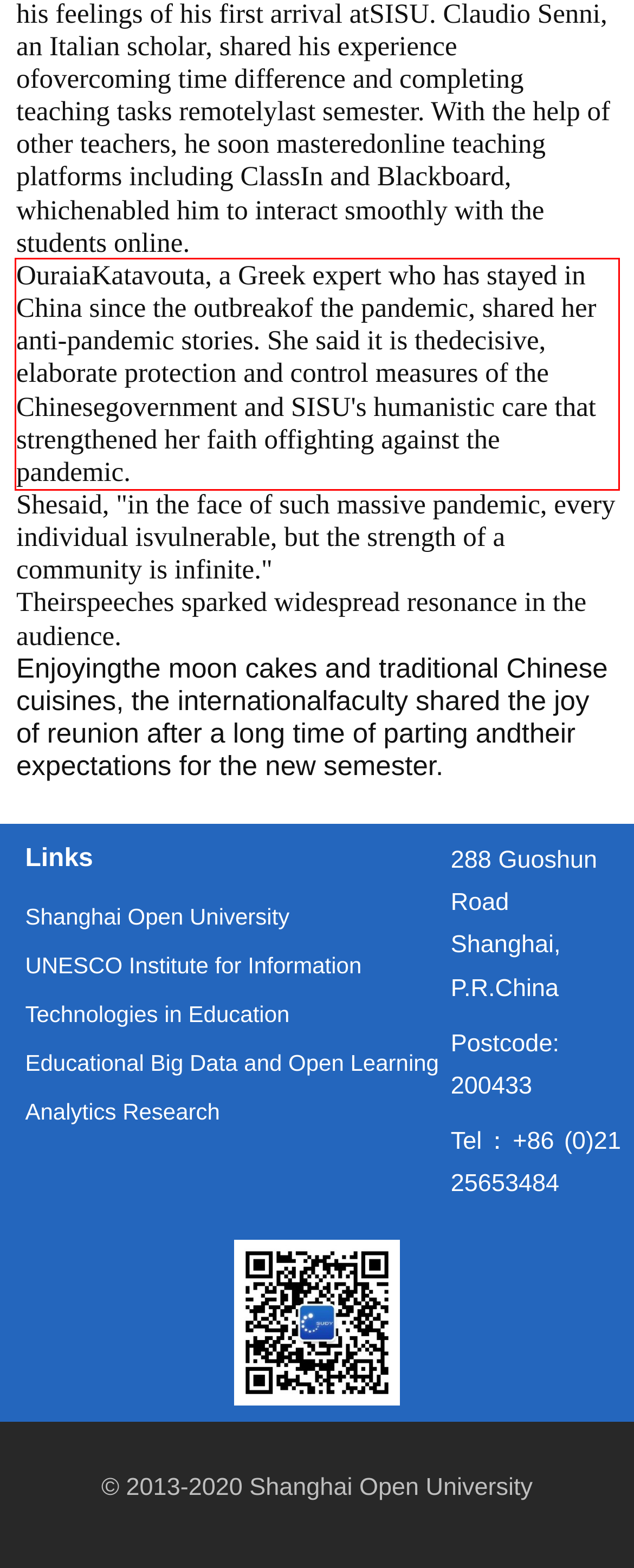Within the screenshot of a webpage, identify the red bounding box and perform OCR to capture the text content it contains.

OuraiaKatavouta, a Greek expert who has stayed in China since the outbreakof the pandemic, shared her anti-pandemic stories. She said it is thedecisive, elaborate protection and control measures of the Chinesegovernment and SISU's humanistic care that strengthened her faith offighting against the pandemic.